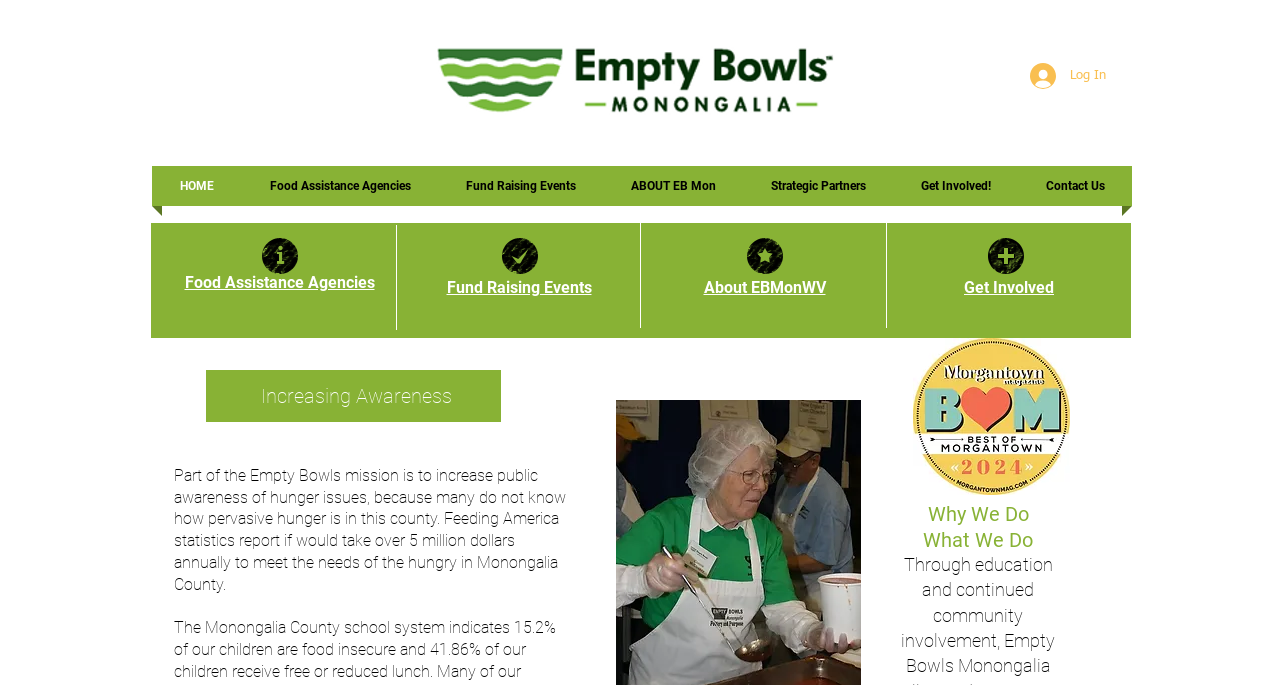Provide the bounding box coordinates of the area you need to click to execute the following instruction: "Contact Us".

[0.795, 0.242, 0.884, 0.301]